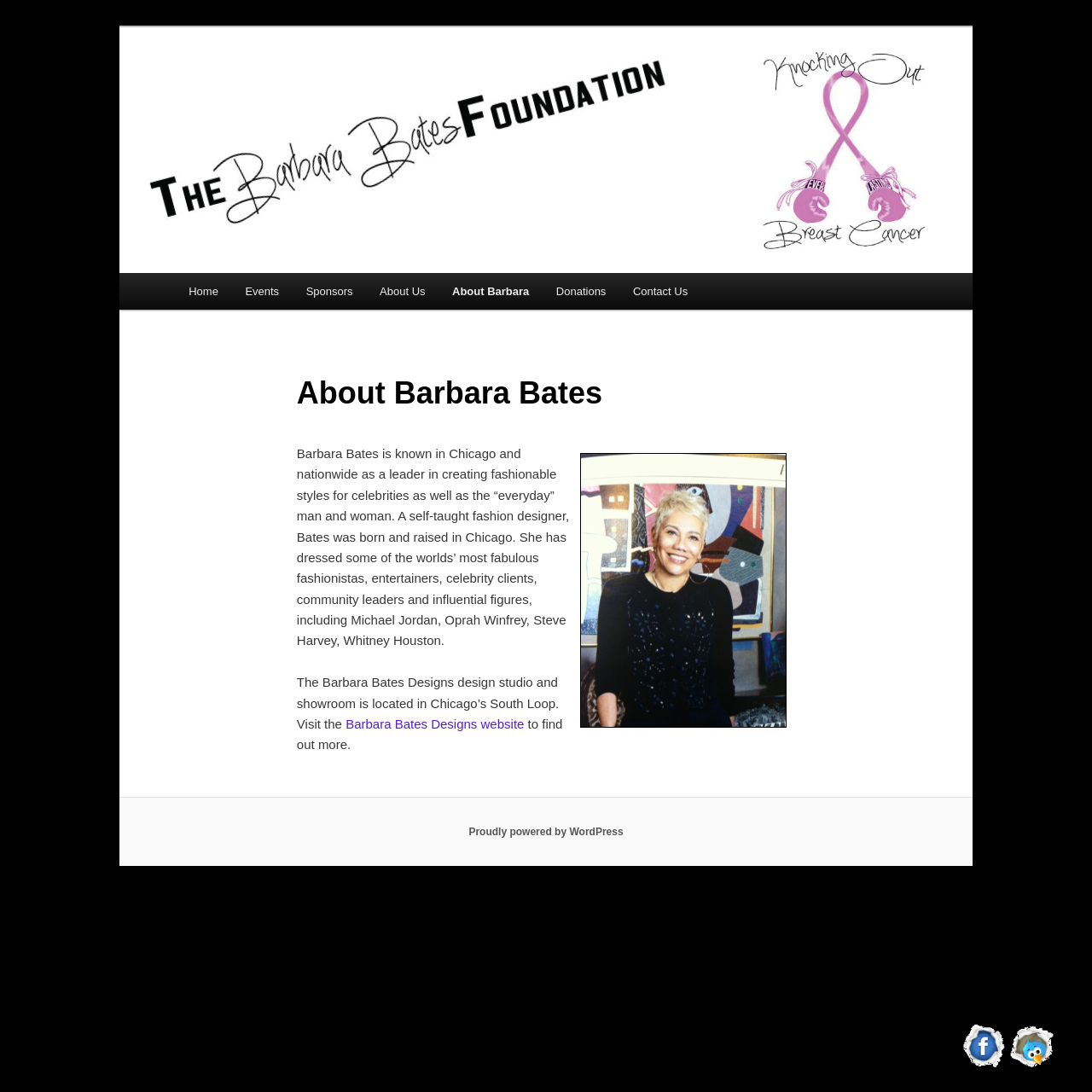Summarize the webpage with a detailed and informative caption.

The webpage is about Barbara Bates, a renowned fashion designer, and her foundation. At the top, there is a heading that reads "Barbara Bates Foundation" with a link to the foundation's website. Below this, there is a main menu with links to various sections, including "Home", "Events", "Sponsors", "About Us", "About Barbara", "Donations", and "Contact Us". These links are aligned horizontally and take up a significant portion of the top section of the page.

The main content of the page is an article about Barbara Bates, which includes a header with the title "About Barbara Bates". Below the header, there is an image, likely a photo of Barbara Bates. The article text describes Barbara Bates as a leader in creating fashionable styles for celebrities and everyday people, and mentions her self-taught fashion design skills and notable clients.

The article continues with information about the Barbara Bates Designs design studio and showroom, located in Chicago's South Loop, and provides a link to the studio's website. The text concludes with an invitation to visit the website to find out more.

At the bottom of the page, there is a section with a link to the WordPress website, indicating that the page is powered by WordPress. Additionally, there are two social media links, each accompanied by an image, located at the bottom right corner of the page.